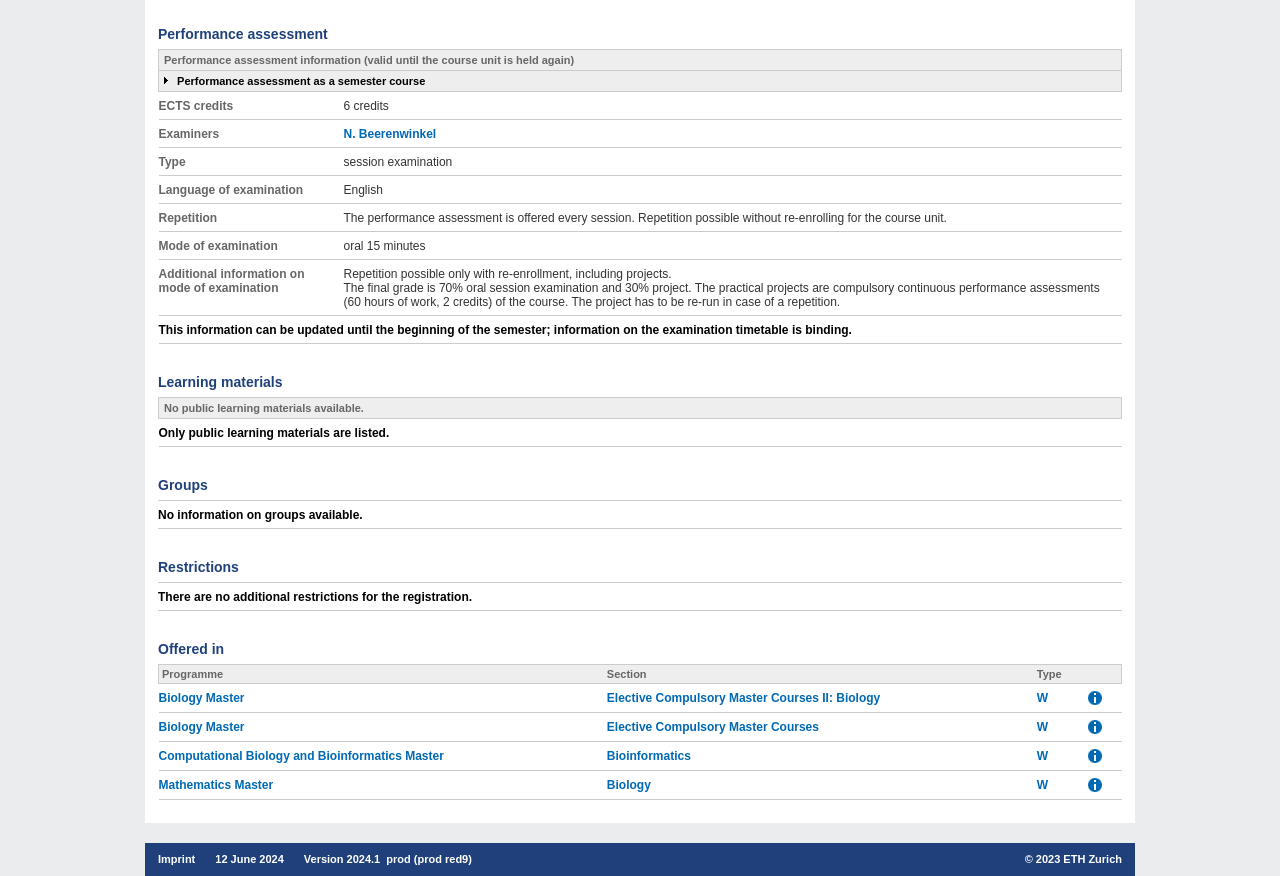Find the bounding box coordinates of the element I should click to carry out the following instruction: "Get more information on mode of examination".

[0.268, 0.264, 0.876, 0.296]